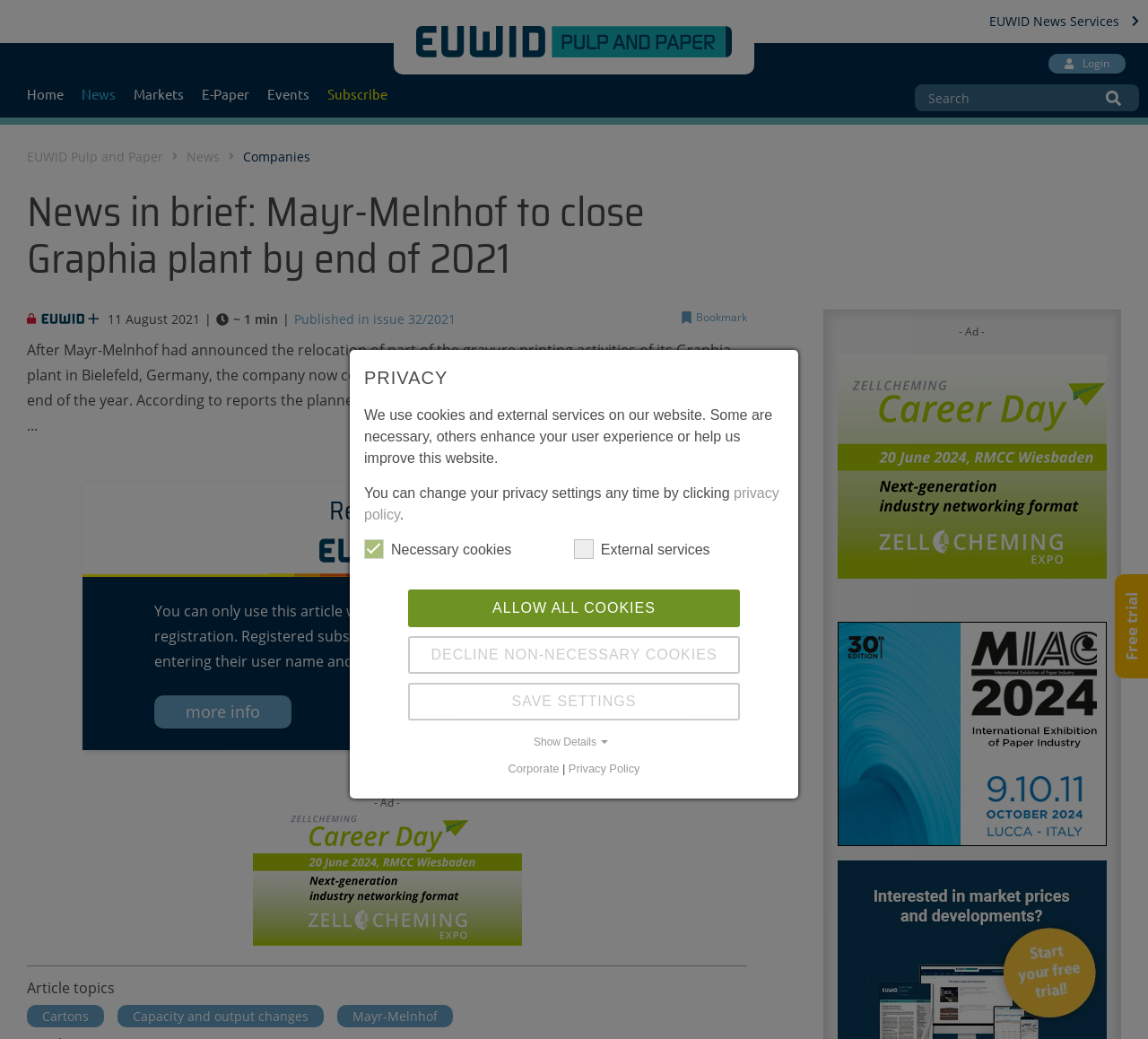Identify the text that serves as the heading for the webpage and generate it.

News in brief: Mayr-Melnhof to close Graphia plant by end of 2021